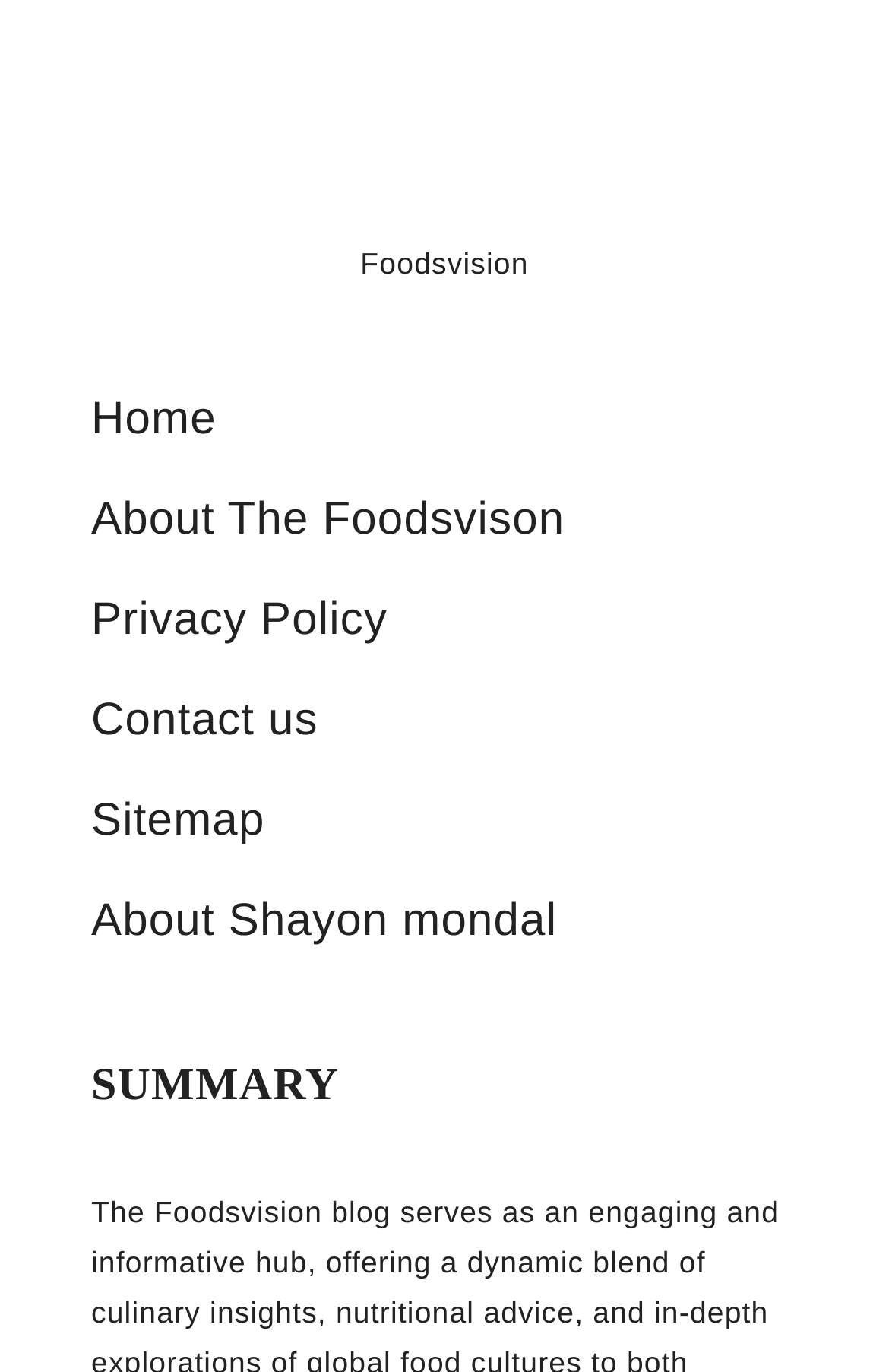Kindly respond to the following question with a single word or a brief phrase: 
What is the last link in the navigation menu?

About Shayon mondal